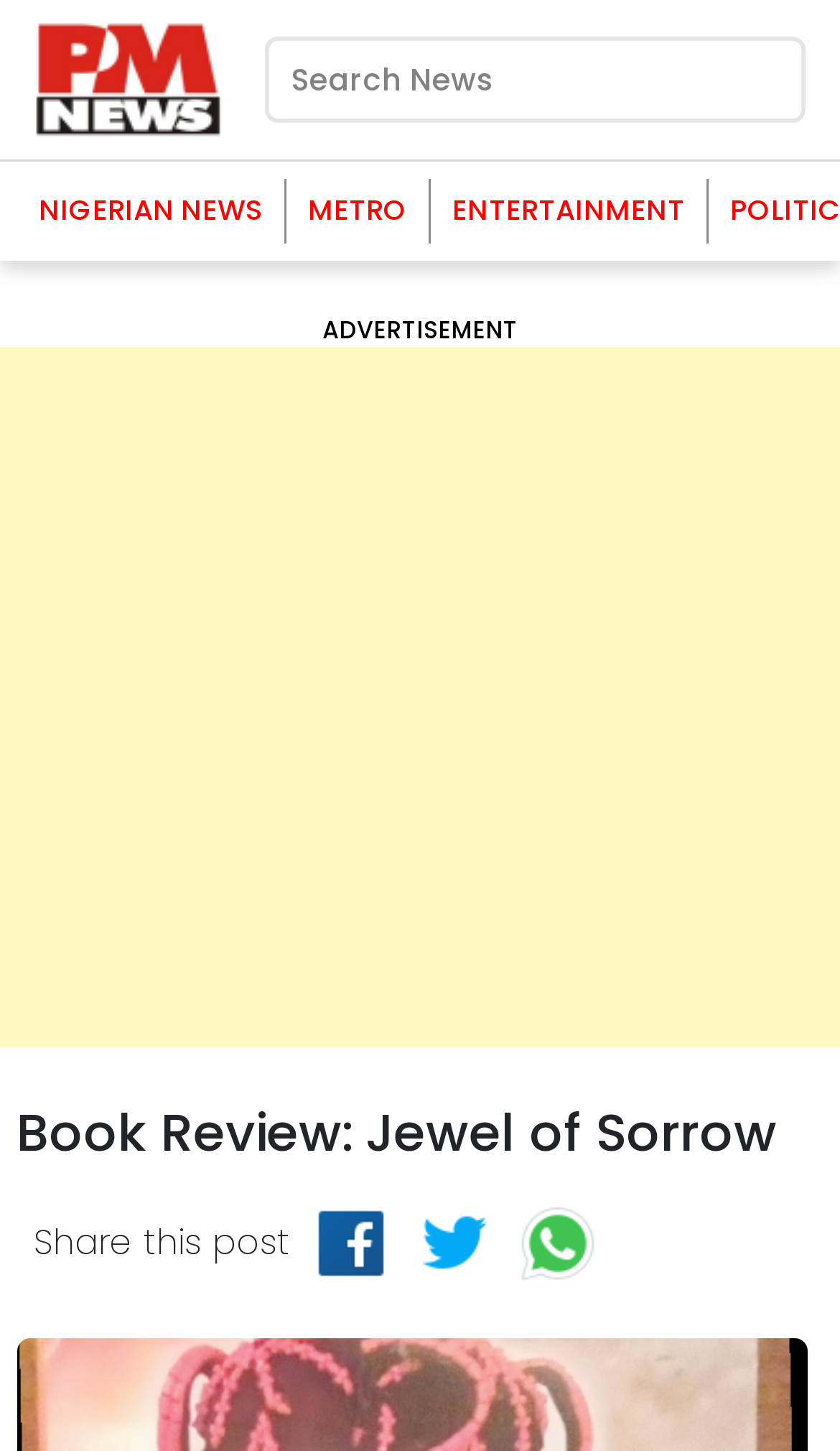Please analyze the image and give a detailed answer to the question:
What is the purpose of the textbox?

The textbox has a label 'Search News', indicating that it is a search bar for users to search for news articles on the website.